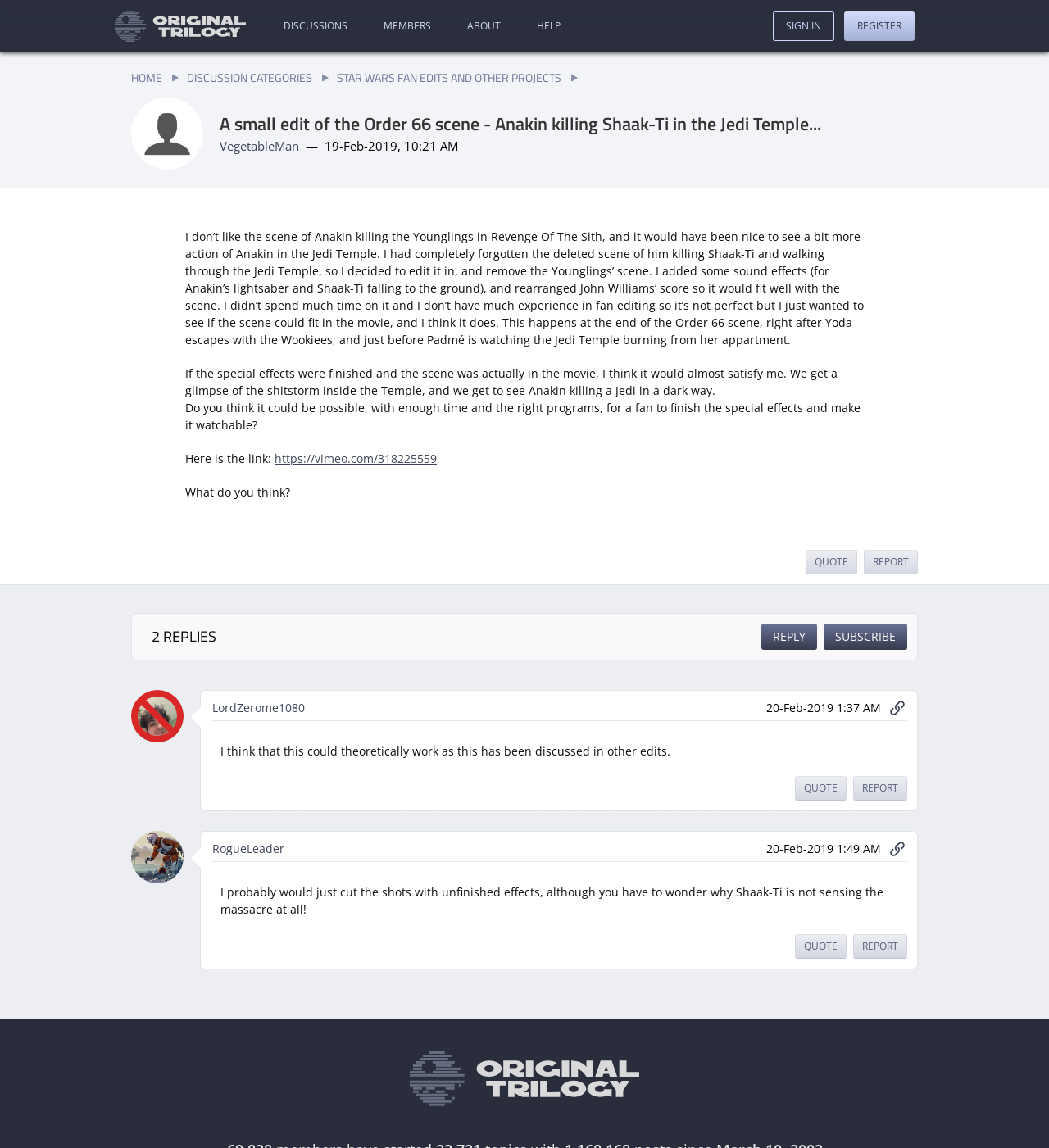What is the link to the video mentioned in the post?
Based on the screenshot, provide a one-word or short-phrase response.

https://vimeo.com/318225559